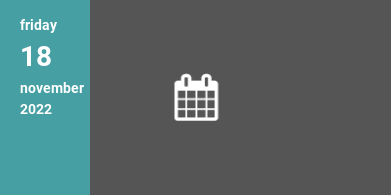What is the purpose of the calendar icon?
Based on the image content, provide your answer in one word or a short phrase.

Symbolizing the scheduling of an event